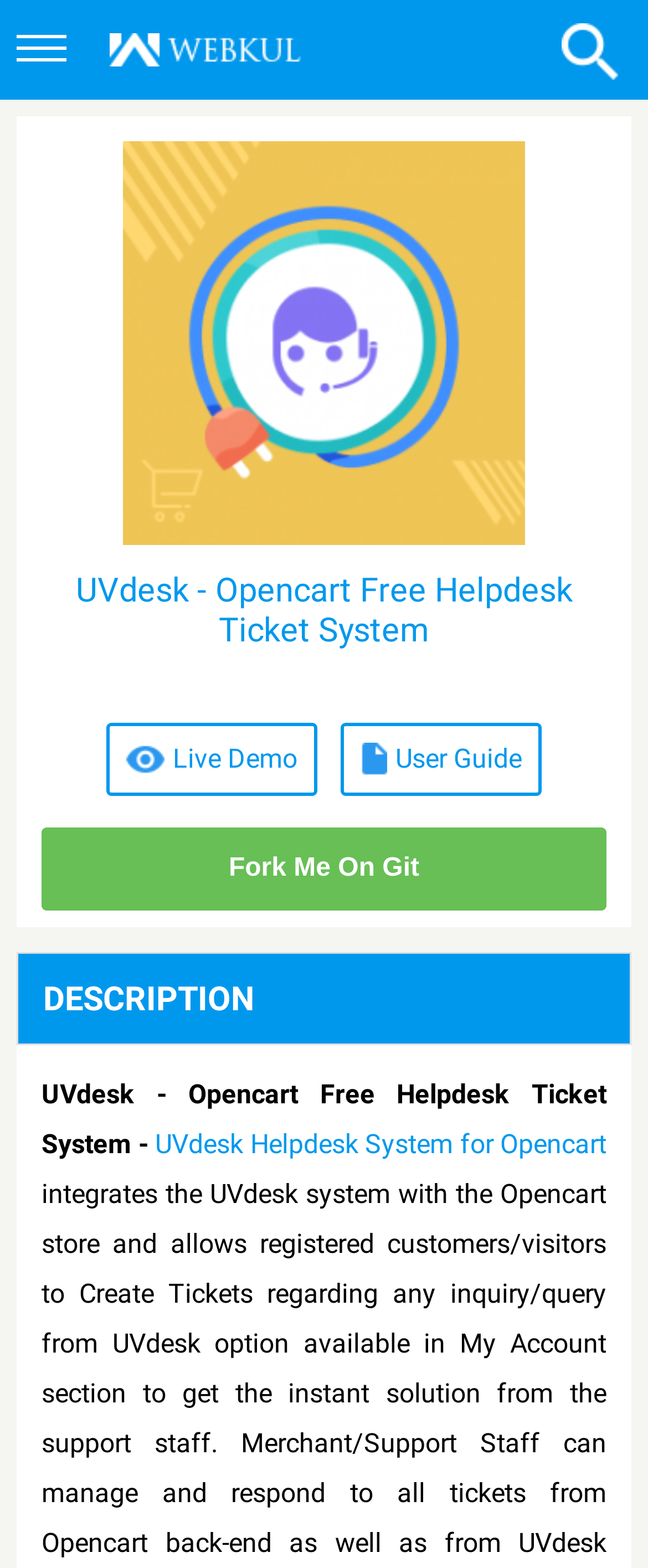Answer the question below in one word or phrase:
What is the link text below the carousel?

Live Demo